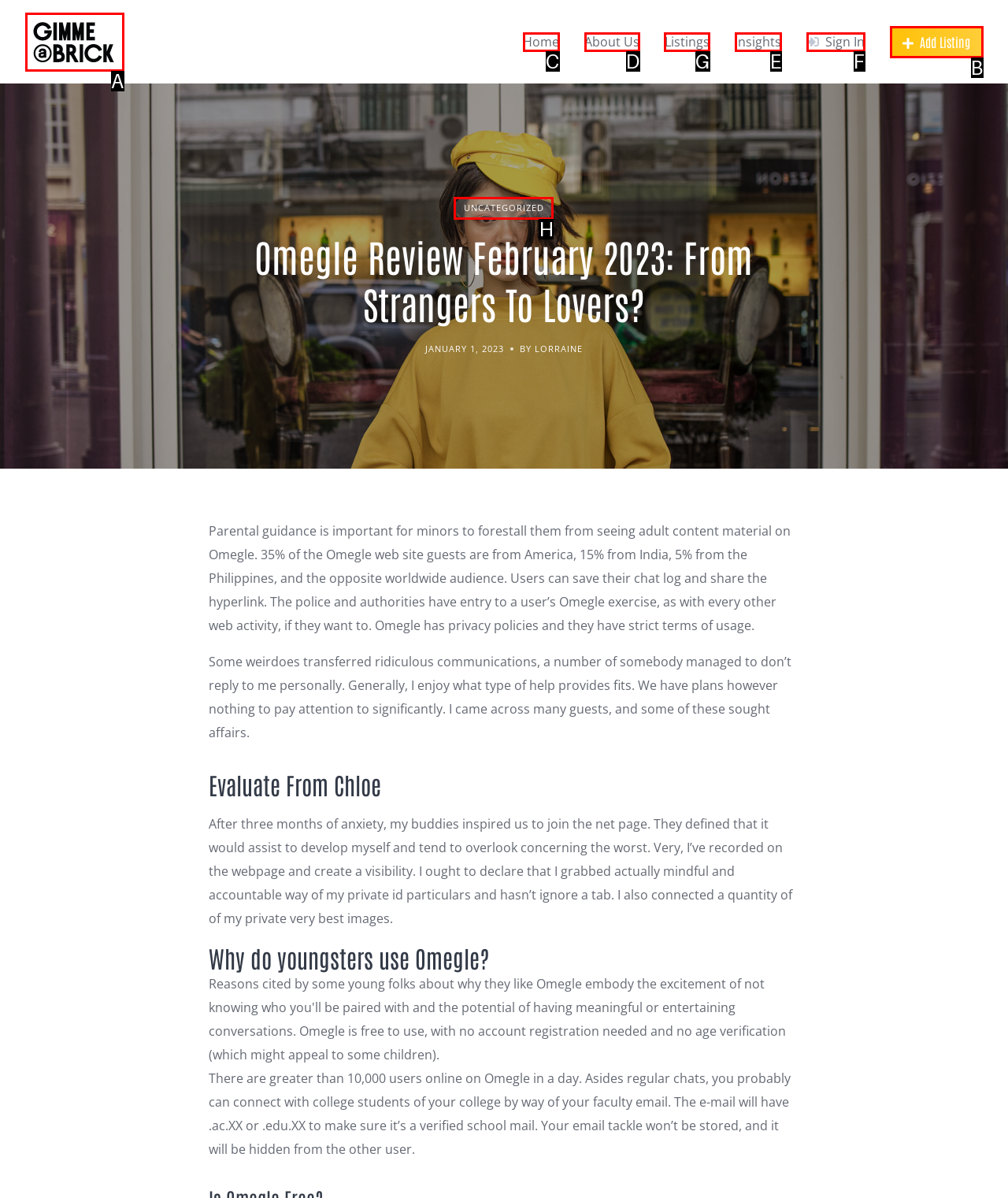Tell me which option I should click to complete the following task: Click the 'Listings' link Answer with the option's letter from the given choices directly.

G